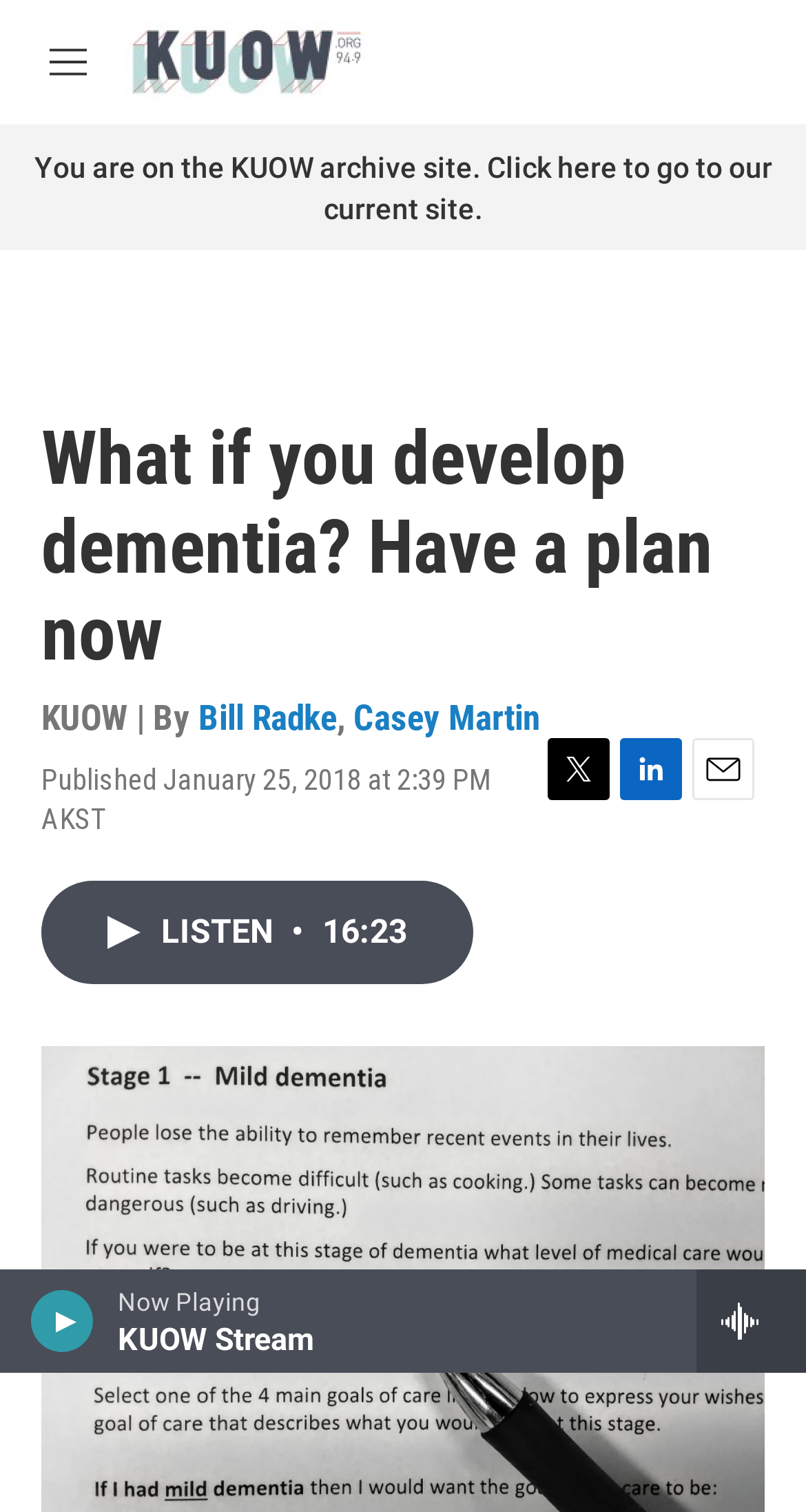Who are the authors of the article?
Please provide a comprehensive answer to the question based on the webpage screenshot.

I found the answer by looking at the section below the main heading, where it says 'KUOW | By Bill Radke, Casey Martin' which indicates that Bill Radke and Casey Martin are the authors of the article.